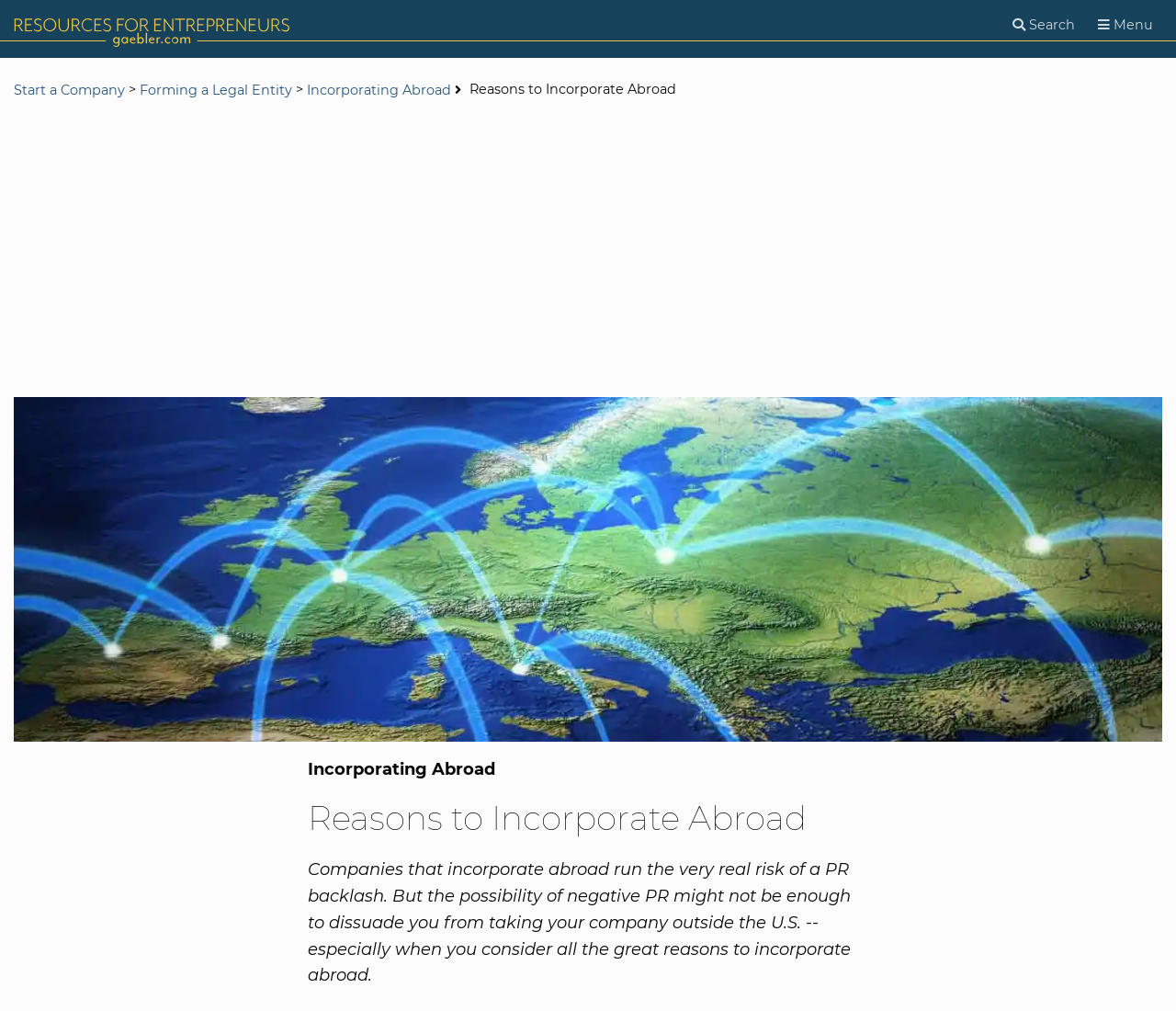Using details from the image, please answer the following question comprehensively:
What is the main topic of this webpage?

Based on the webpage structure and content, the main topic is about incorporating a company abroad, which is evident from the links and headings such as 'Incorporating Abroad', 'Forming a Legal Entity', and 'Reasons to Incorporate Abroad'.